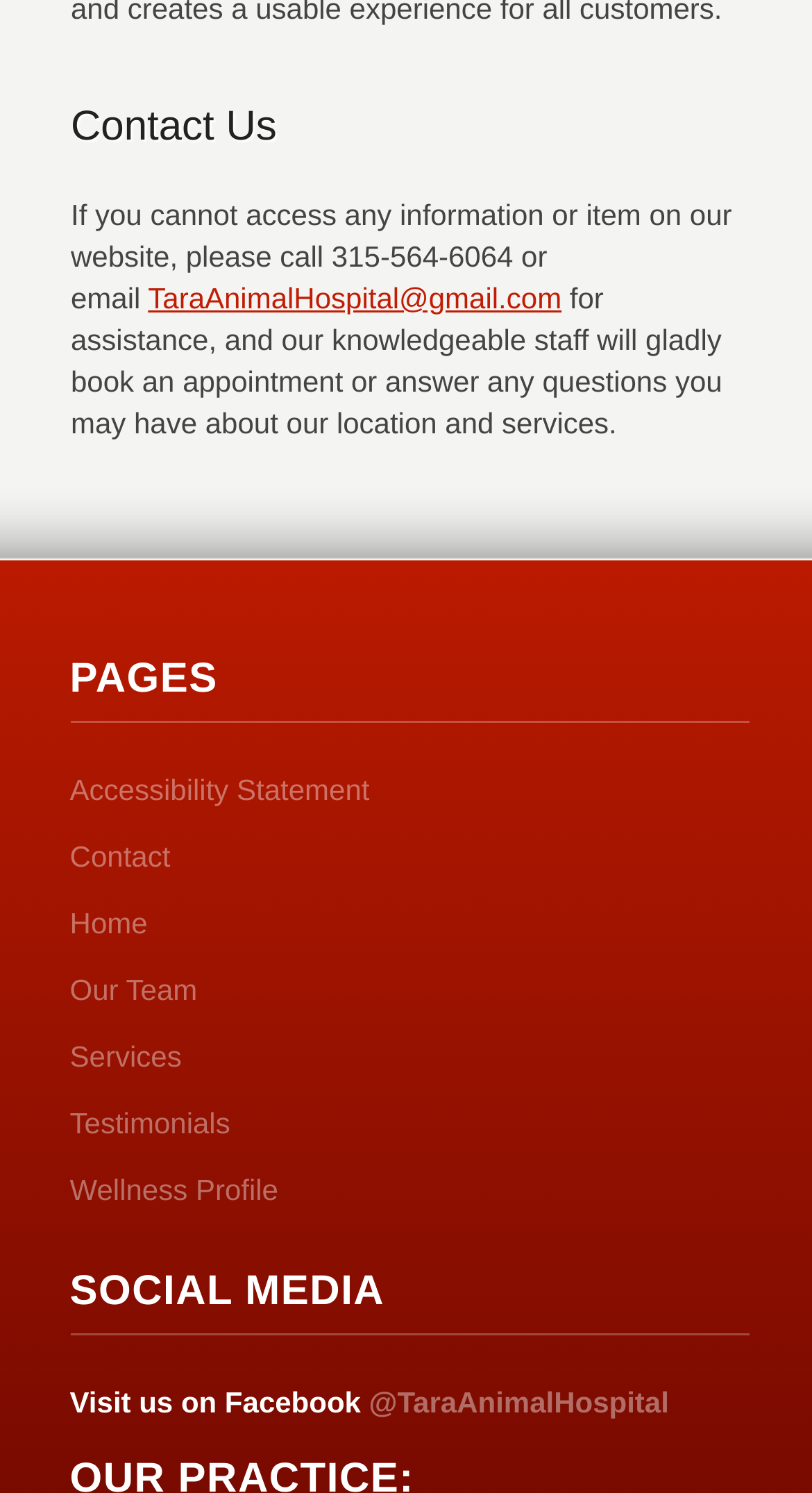Locate the bounding box coordinates of the element to click to perform the following action: 'View the hospital's Facebook page'. The coordinates should be given as four float values between 0 and 1, in the form of [left, top, right, bottom].

[0.454, 0.928, 0.824, 0.95]